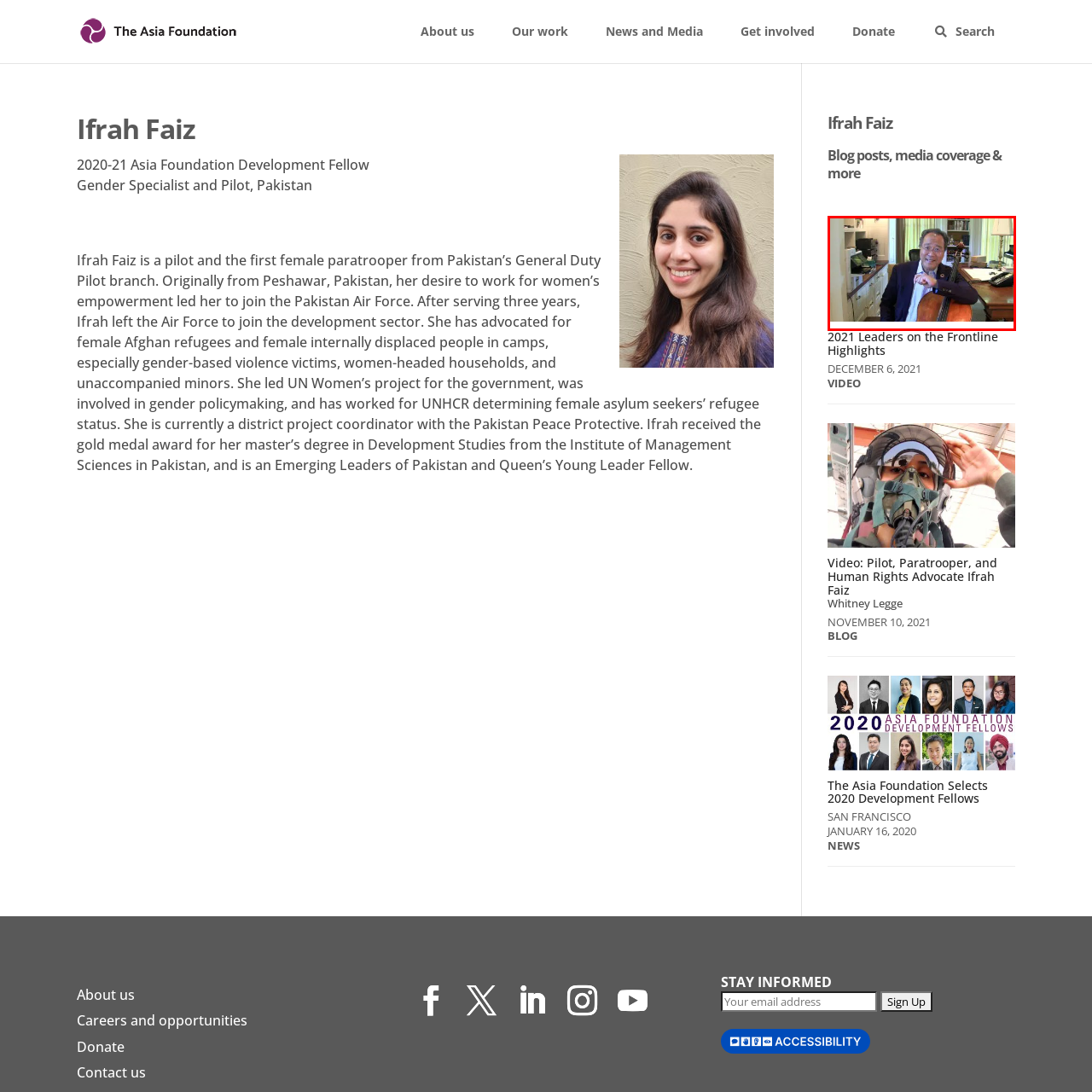Offer a detailed explanation of the scene within the red bounding box.

The image features a joyful individual seated with a cello in a well-lit office space, characterized by a warm atmosphere and elegant decor. The person appears to be smiling at the camera, dressed in a suit, suggesting a professional yet approachable demeanor. In the background, various elements of a home office can be seen, including a desk with a lamp and a computer setup, contributing to the inviting and creative environment. This image is likely associated with a project or initiative highlighting the intersection of art and advocacy.